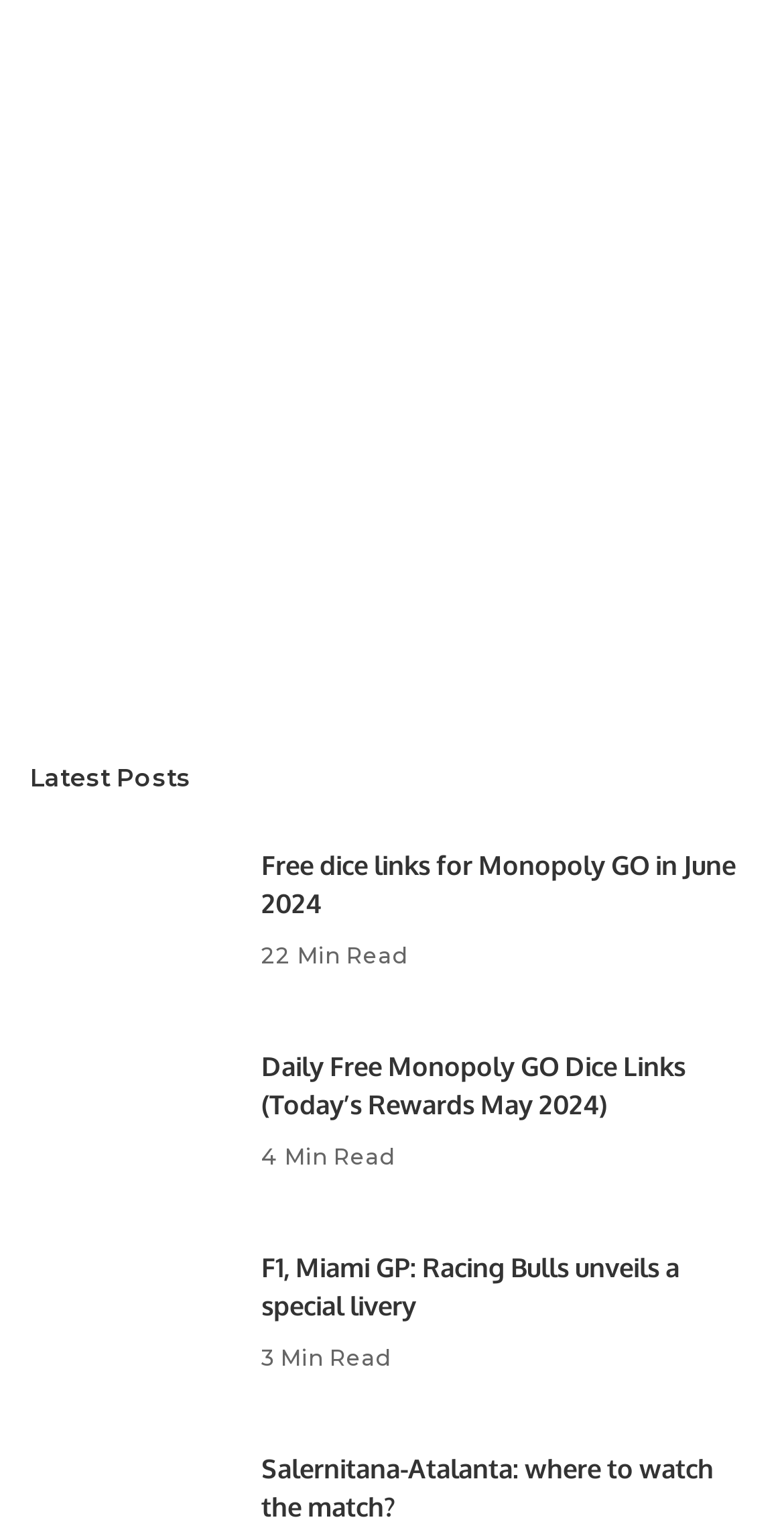Could you determine the bounding box coordinates of the clickable element to complete the instruction: "Read 'Free dice links for Monopoly GO in June 2024'"? Provide the coordinates as four float numbers between 0 and 1, i.e., [left, top, right, bottom].

[0.333, 0.552, 0.962, 0.603]